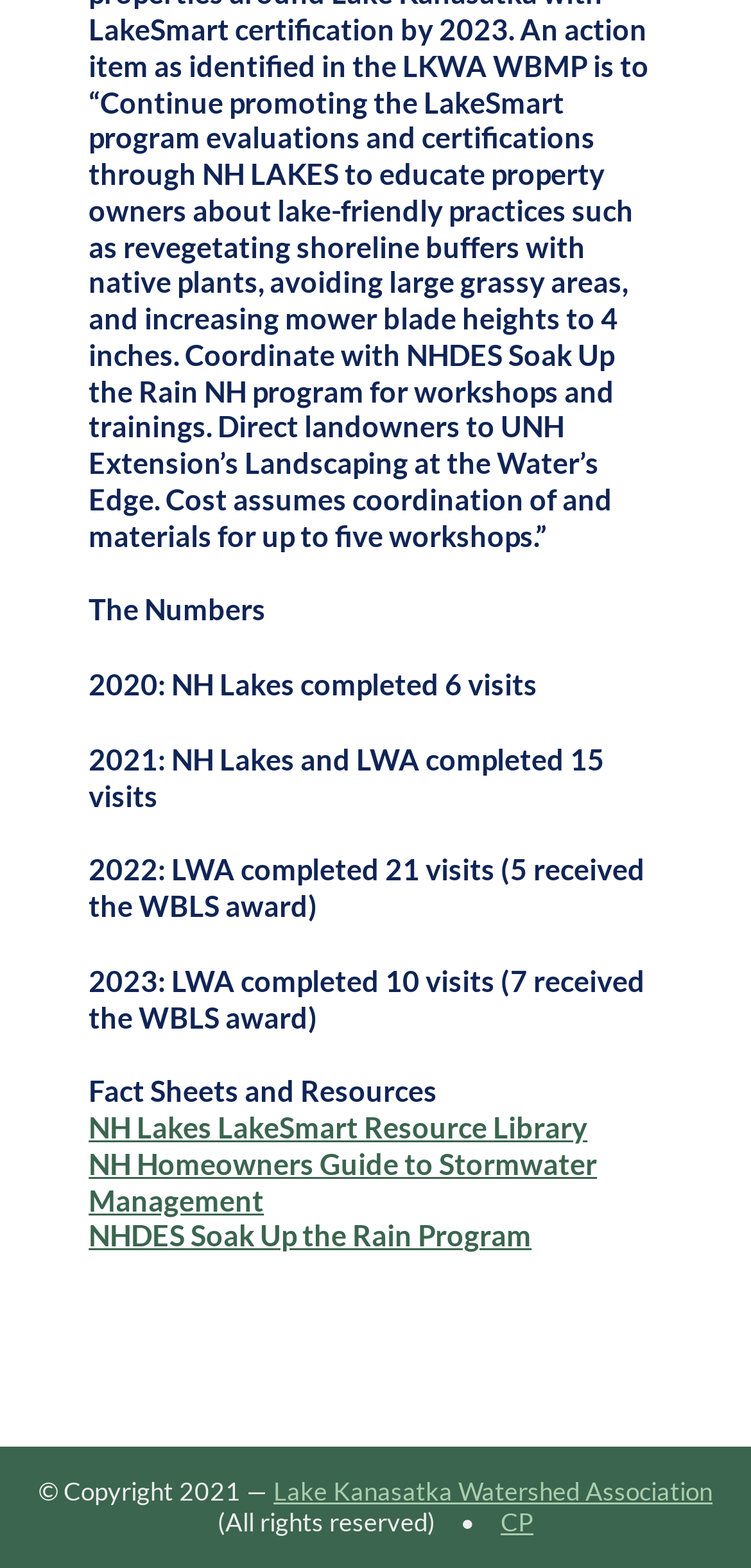For the element described, predict the bounding box coordinates as (top-left x, top-left y, bottom-right x, bottom-right y). All values should be between 0 and 1. Element description: NH Lakes LakeSmart Resource Library

[0.118, 0.708, 0.782, 0.73]